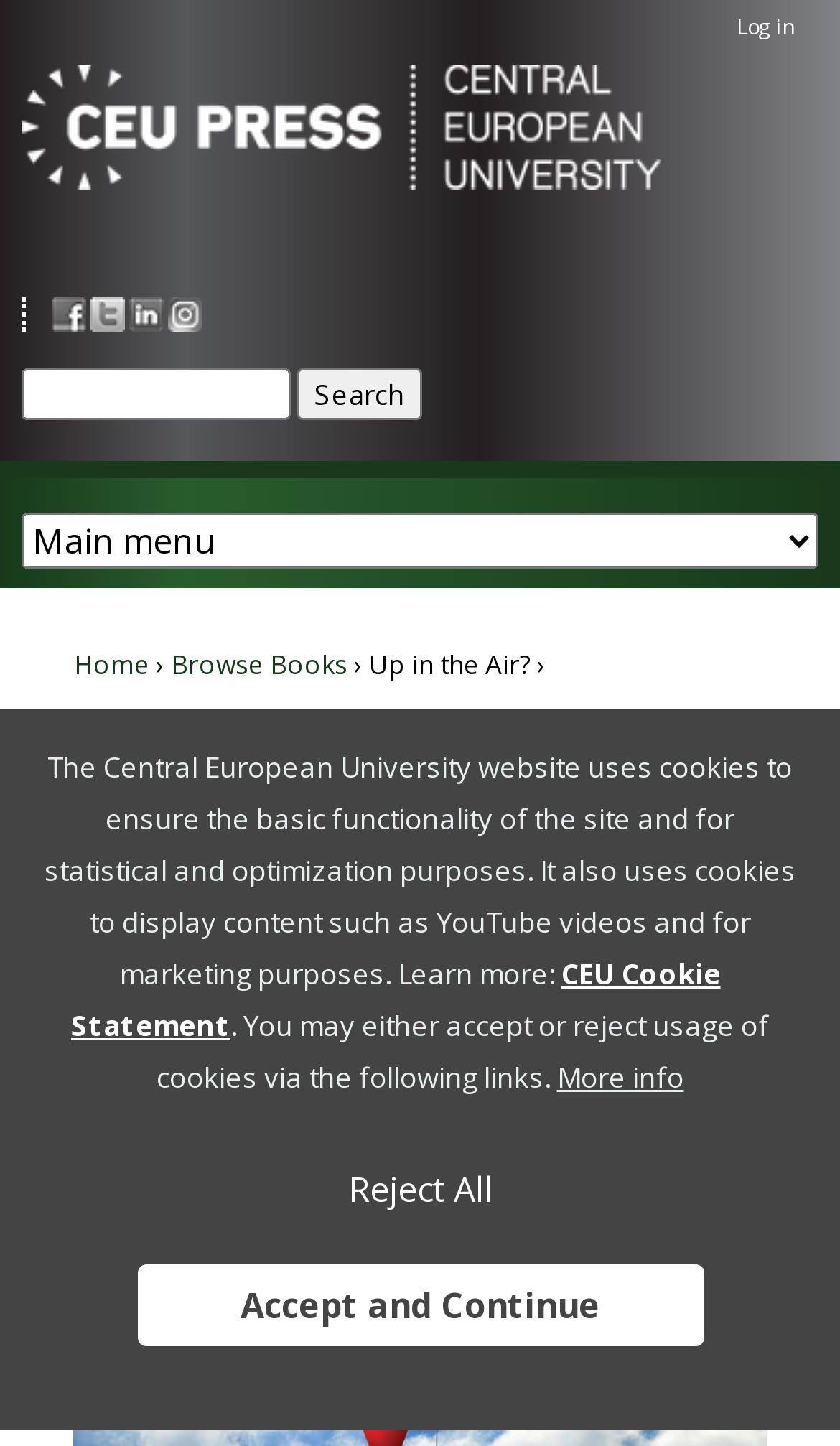Respond to the question below with a single word or phrase:
What is the topic of the book 'Up in the Air?'?

Public Service Media in the Western Balkans